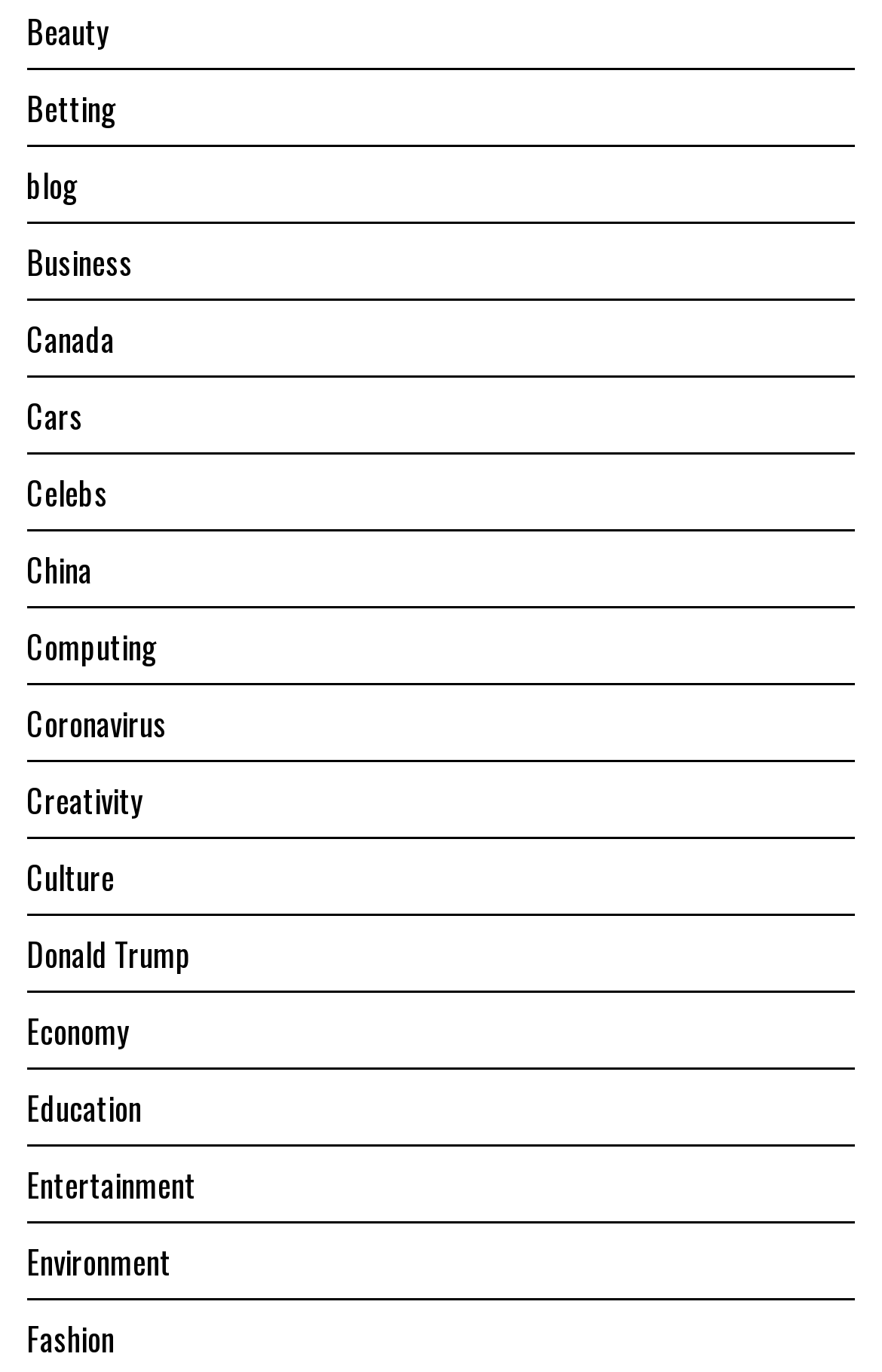What is the first category listed?
Using the image, provide a detailed and thorough answer to the question.

The first category listed is 'Beauty' which is a link located at the top left of the webpage with a bounding box of [0.03, 0.005, 0.122, 0.04].